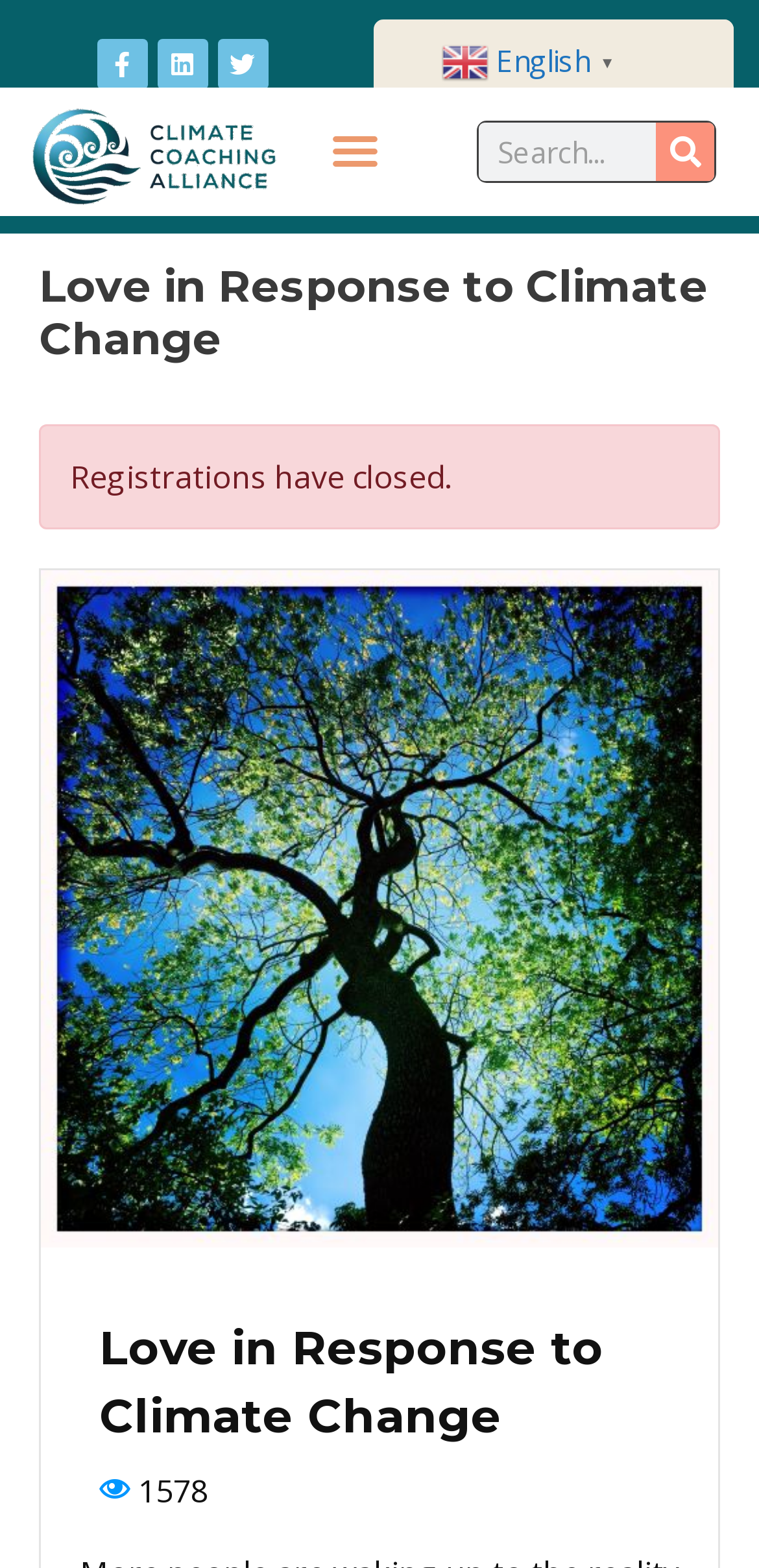Please provide a one-word or phrase answer to the question: 
How many headings are there on the webpage?

2